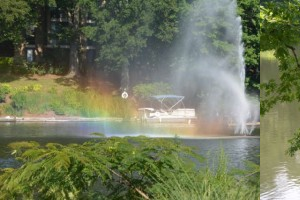Provide a short answer to the following question with just one word or phrase: What is anchored near the fountain?

A small boat